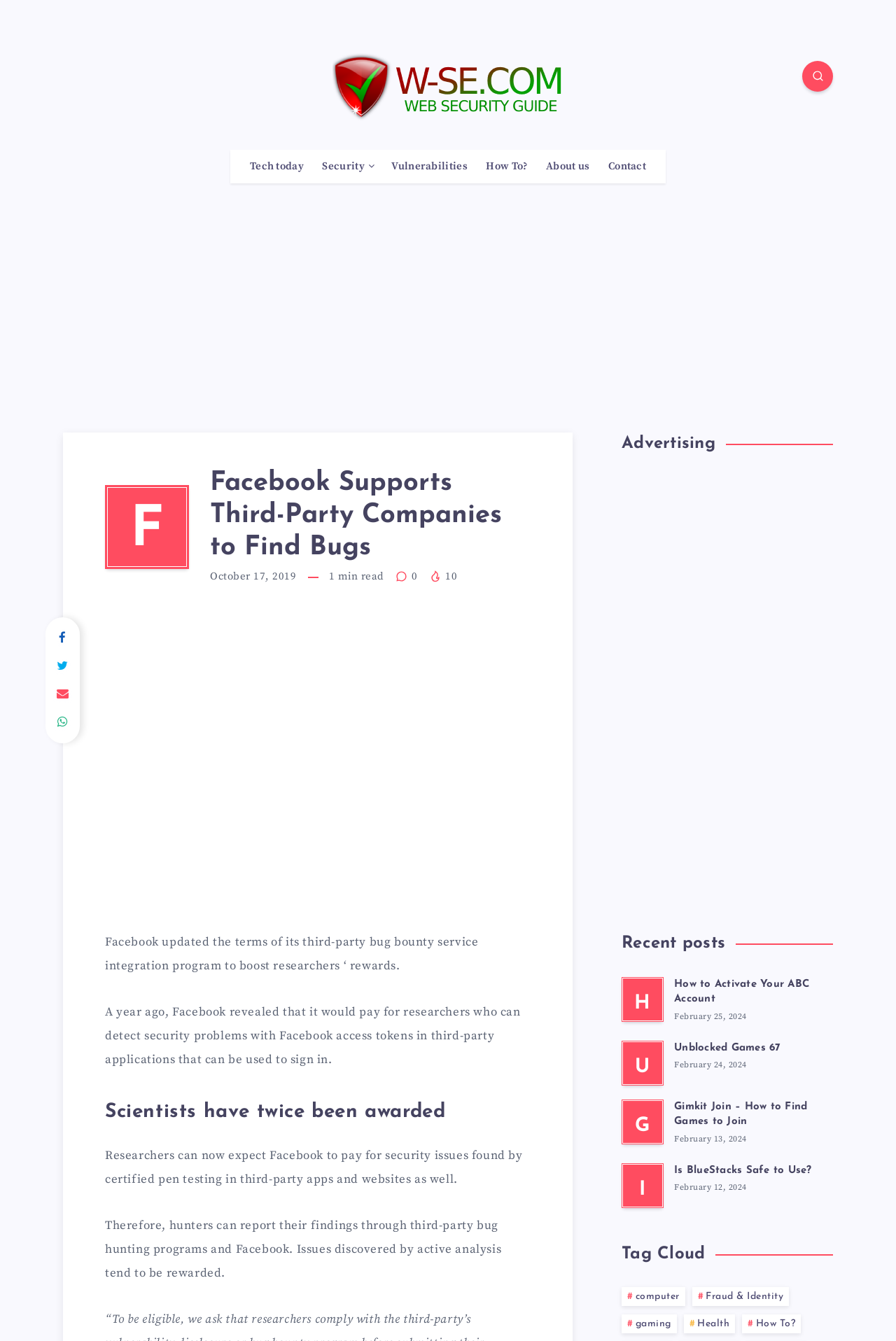What can researchers report through third-party bug hunting programs and Facebook?
Please provide a single word or phrase answer based on the image.

Security issues